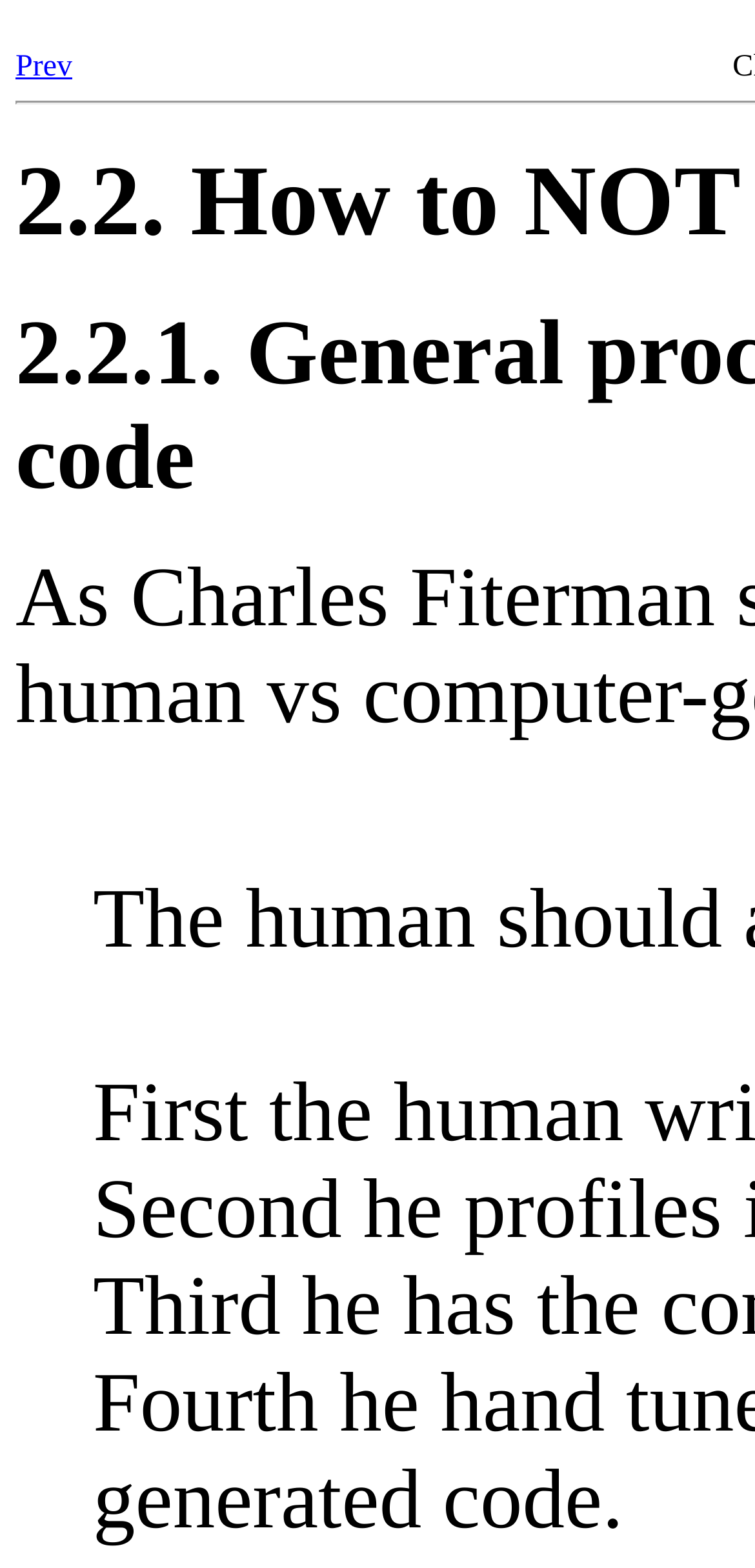Show the bounding box coordinates for the HTML element described as: "Prev".

[0.021, 0.032, 0.096, 0.053]